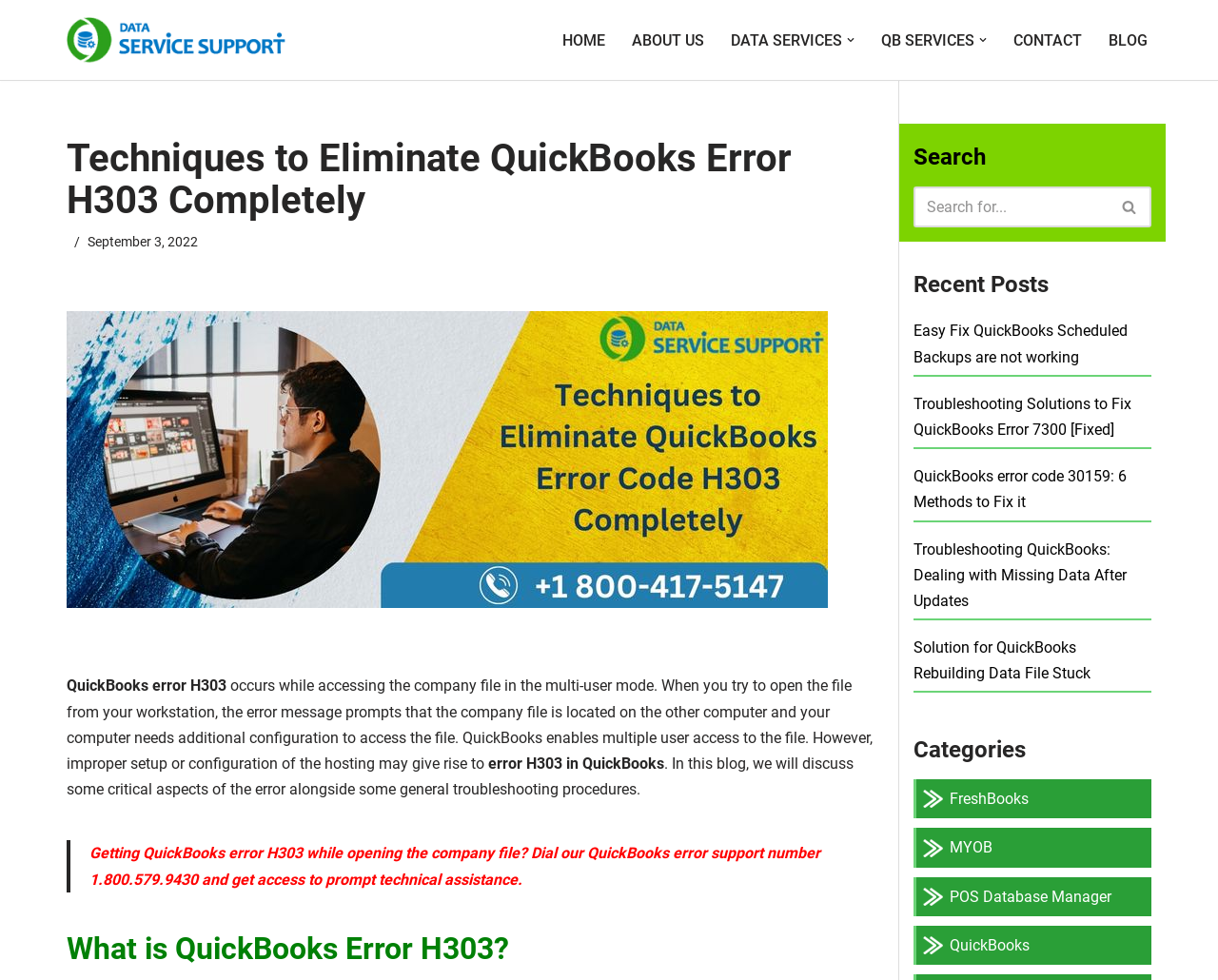Summarize the webpage in an elaborate manner.

This webpage is about techniques to eliminate QuickBooks Error H303. At the top, there is a navigation menu with links to "HOME", "ABOUT US", "DATA SERVICES", "QB SERVICES", "CONTACT", and "BLOG". Below the navigation menu, there is a heading that reads "Techniques to Eliminate QuickBooks Error Code H303 Completely". 

To the right of the heading, there is a time stamp indicating the date "September 3, 2022". Below the heading, there is an image related to the topic. 

The main content of the webpage starts with a brief introduction to QuickBooks error H303, which occurs when accessing a company file in multi-user mode. The error message prompts that the company file is located on another computer and requires additional configuration to access the file. 

The webpage then discusses the error in more detail, including its causes and troubleshooting procedures. There is a blockquote with a phone number to call for technical assistance. 

Further down, there is a heading "What is QuickBooks Error H303?" followed by a search bar with a search button and a magnifying glass icon. 

On the right side of the webpage, there are sections for "Recent Posts" and "Categories". The "Recent Posts" section lists five links to other blog posts related to QuickBooks errors, while the "Categories" section lists four links to categories including "FreshBooks", "MYOB", "POS Database Manager", and "QuickBooks".